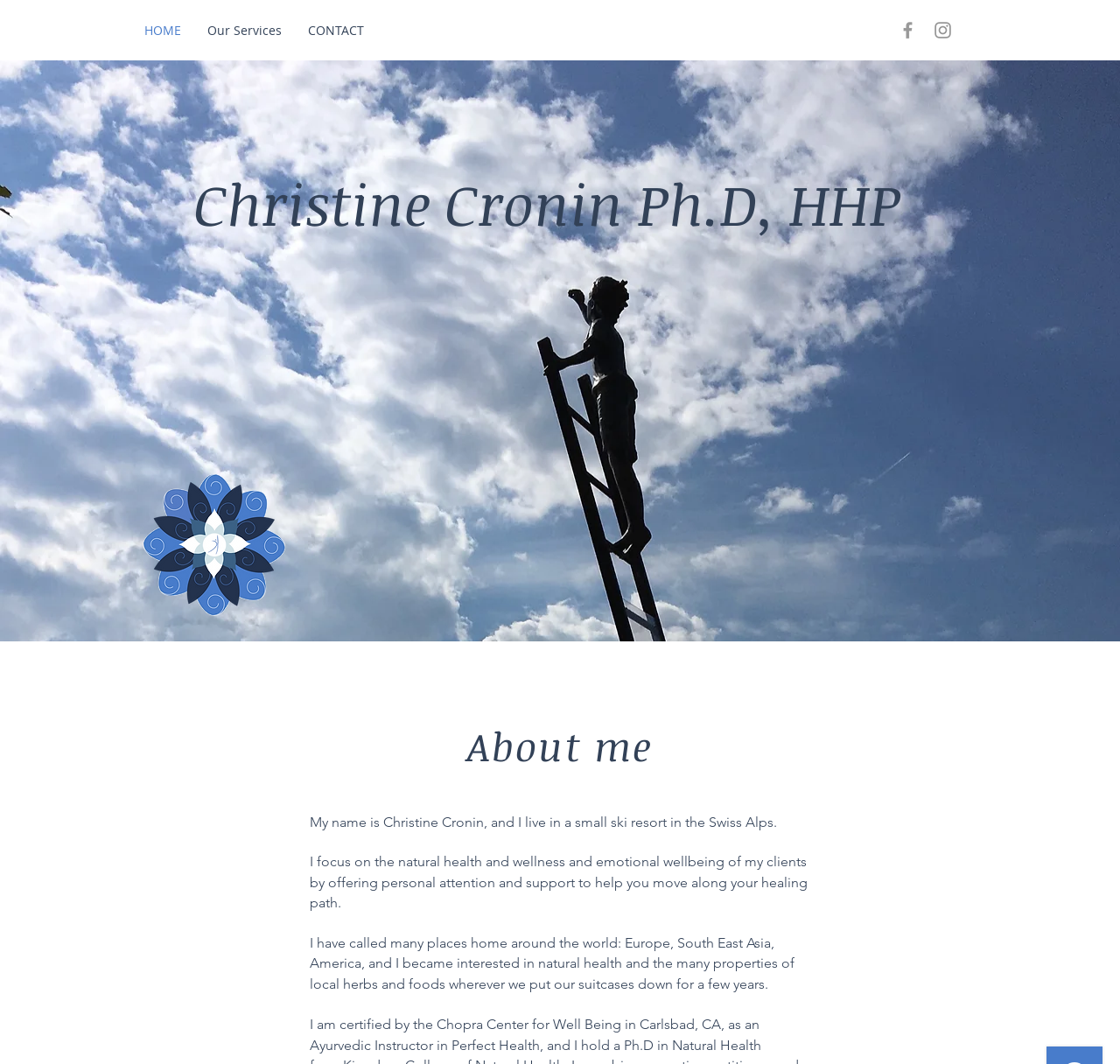What is the name of the person on the webpage?
Using the visual information from the image, give a one-word or short-phrase answer.

Christine Cronin